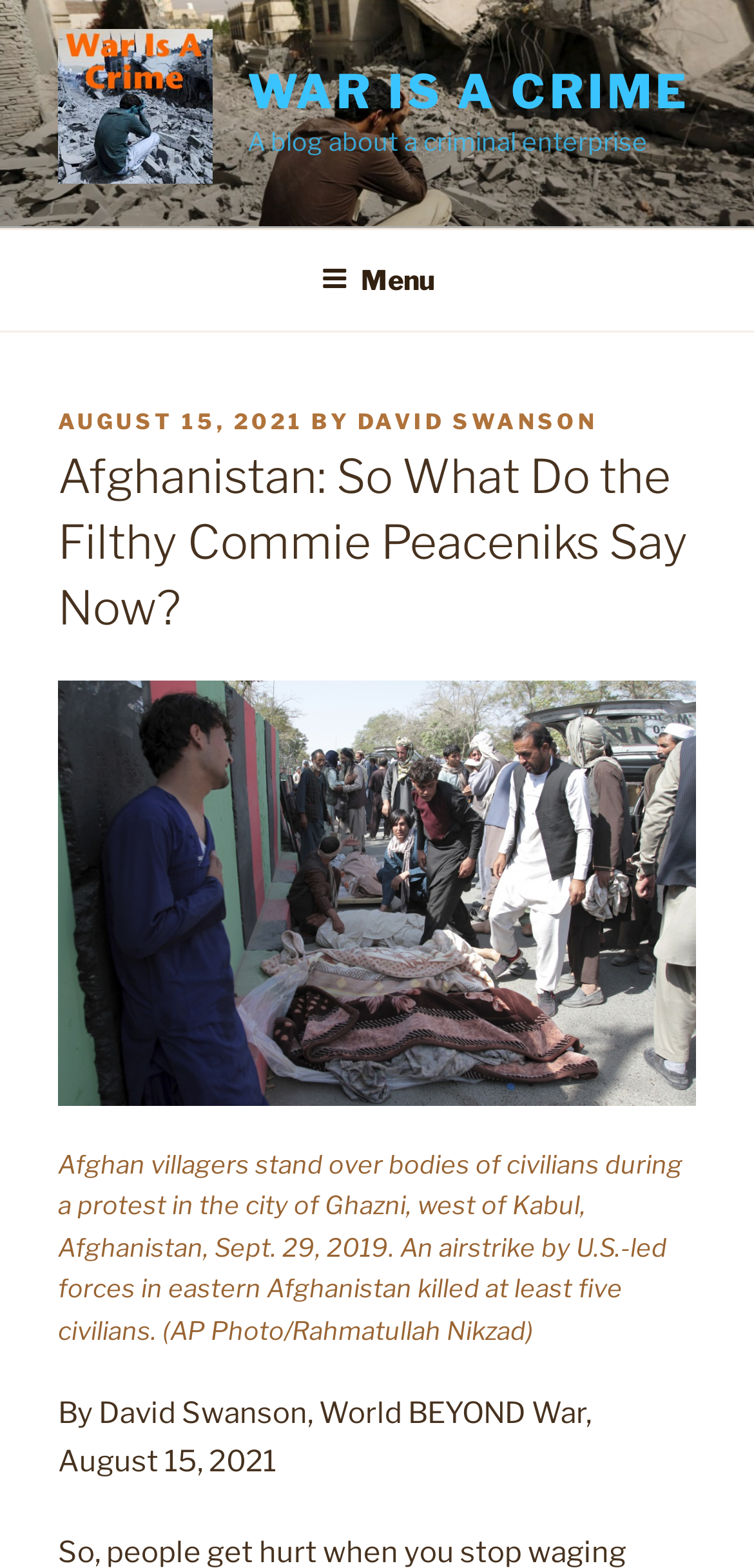What is the date of the latest article?
Examine the webpage screenshot and provide an in-depth answer to the question.

The date of the latest article can be found in the 'POSTED ON' section, which says 'AUGUST 15, 2021'.